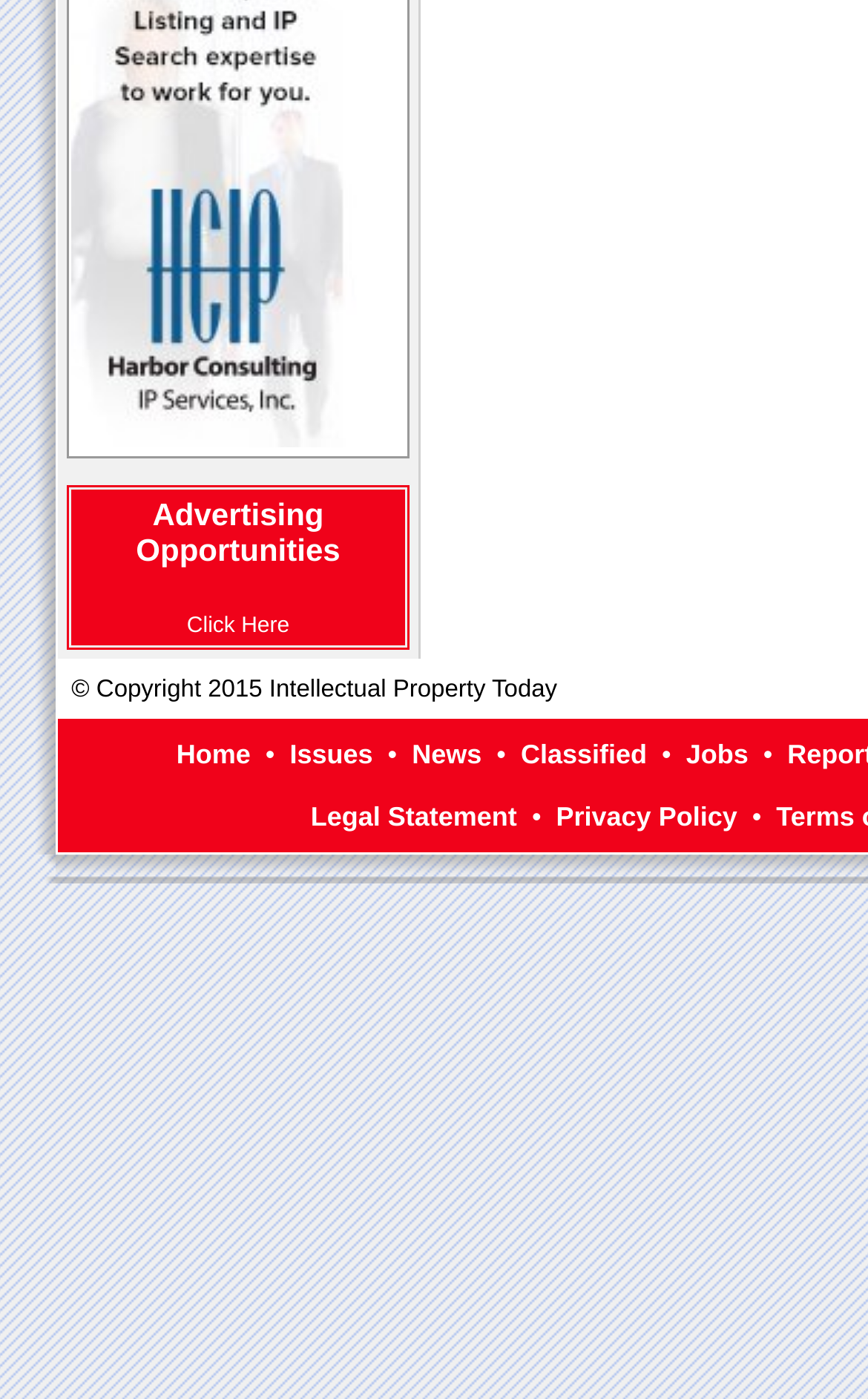Identify the bounding box coordinates of the element that should be clicked to fulfill this task: "Read Privacy Policy". The coordinates should be provided as four float numbers between 0 and 1, i.e., [left, top, right, bottom].

[0.641, 0.573, 0.849, 0.595]